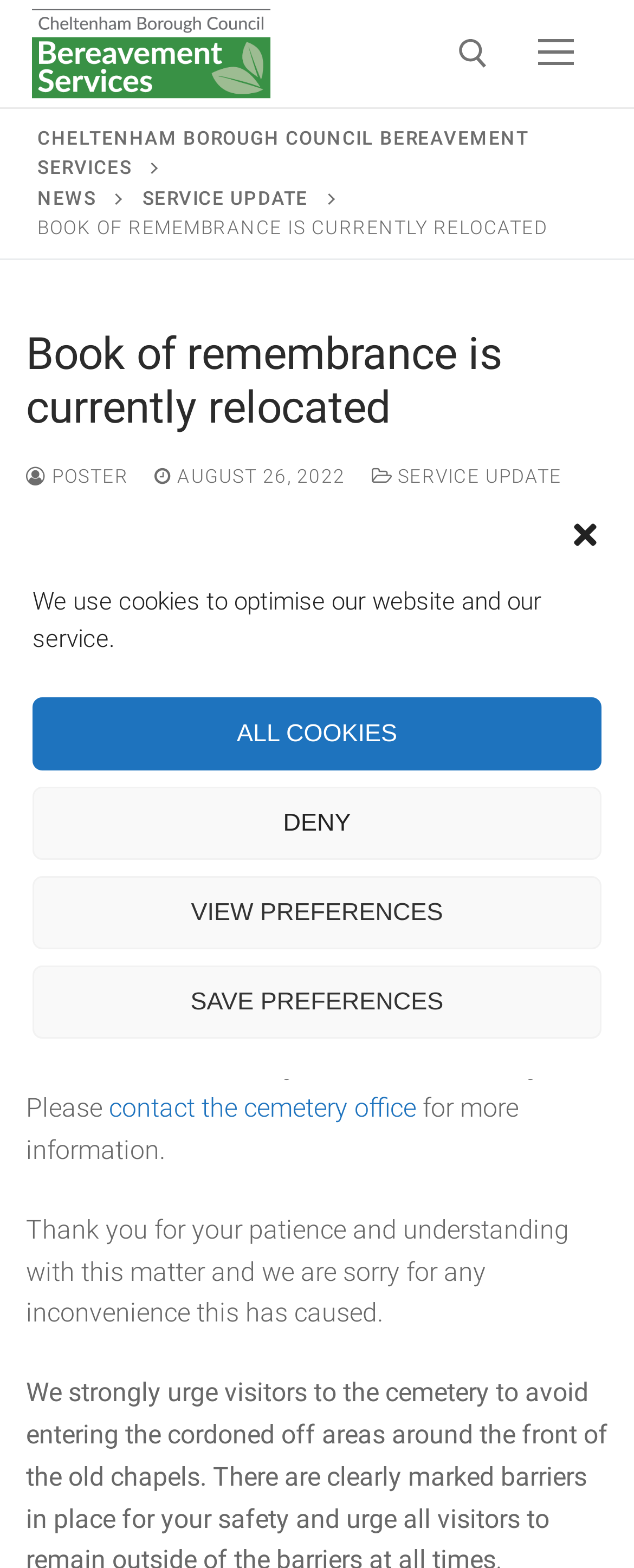Determine the bounding box coordinates of the UI element that matches the following description: "Funeral services". The coordinates should be four float numbers between 0 and 1 in the format [left, top, right, bottom].

[0.0, 0.302, 1.0, 0.347]